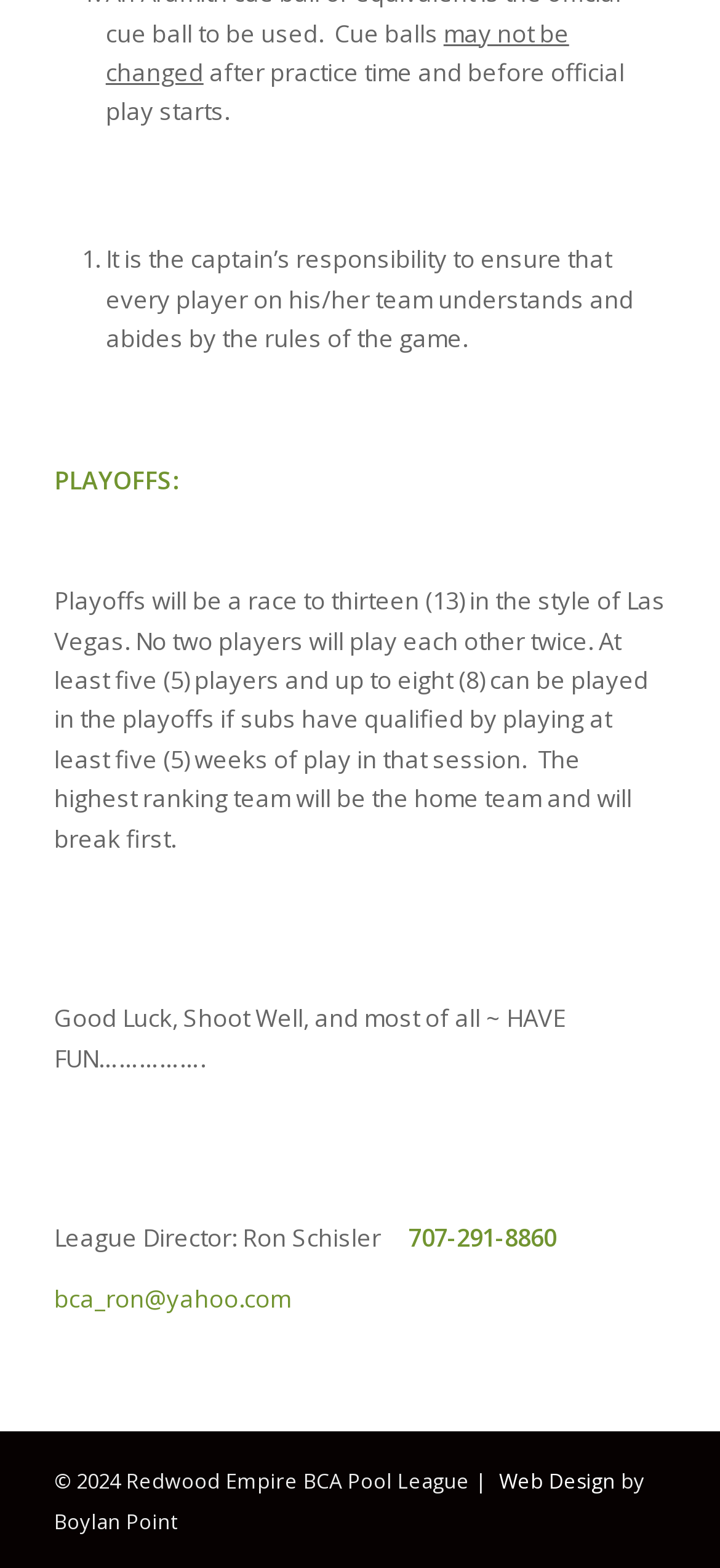How many players can participate in the playoffs?
Answer the question in a detailed and comprehensive manner.

The text states that at least five players and up to eight players can be played in the playoffs if subs have qualified by playing at least five weeks of play in that session.